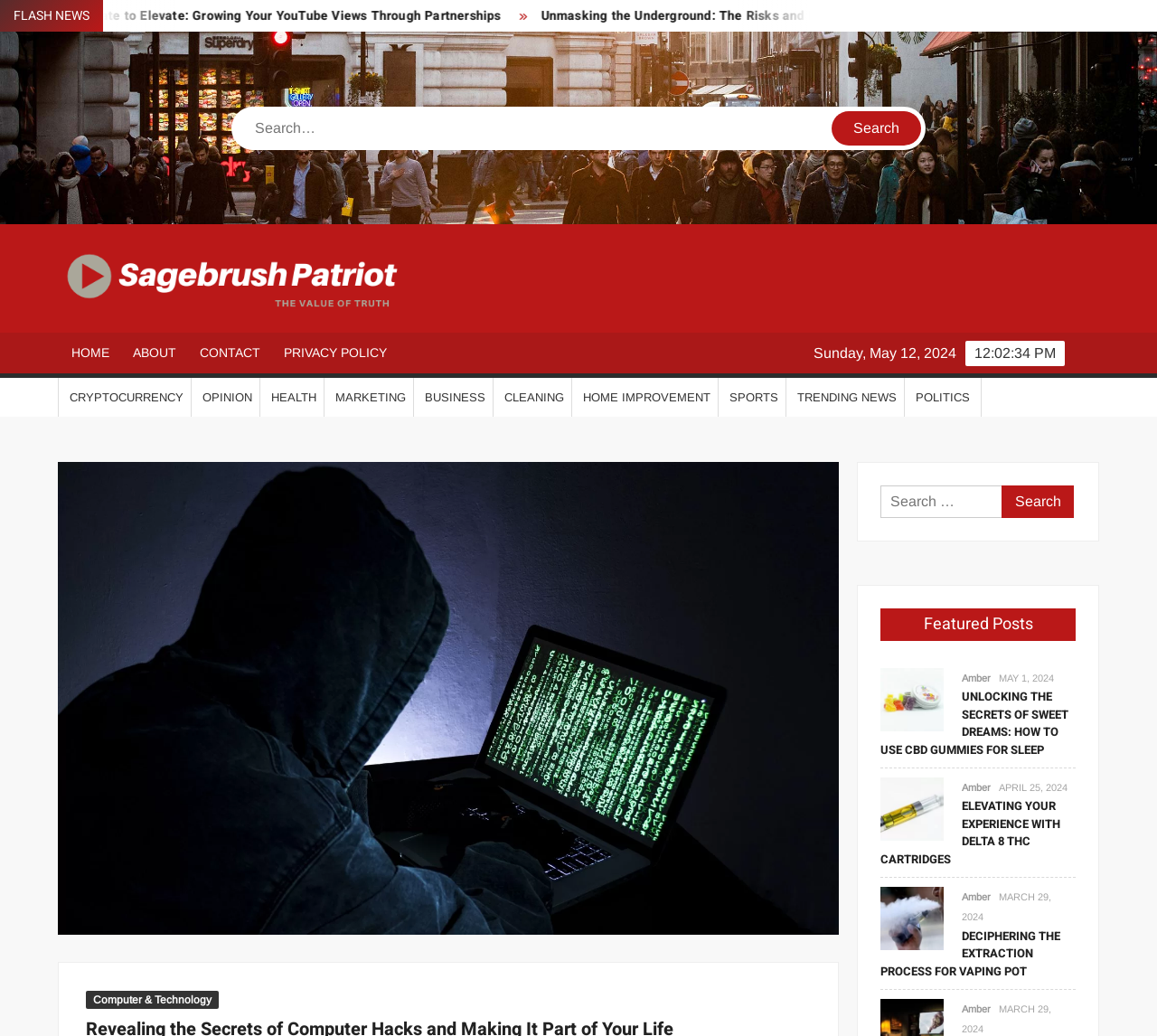Using the webpage screenshot, locate the HTML element that fits the following description and provide its bounding box: "parent_node: Search name="s" placeholder="Search…"".

[0.204, 0.107, 0.718, 0.14]